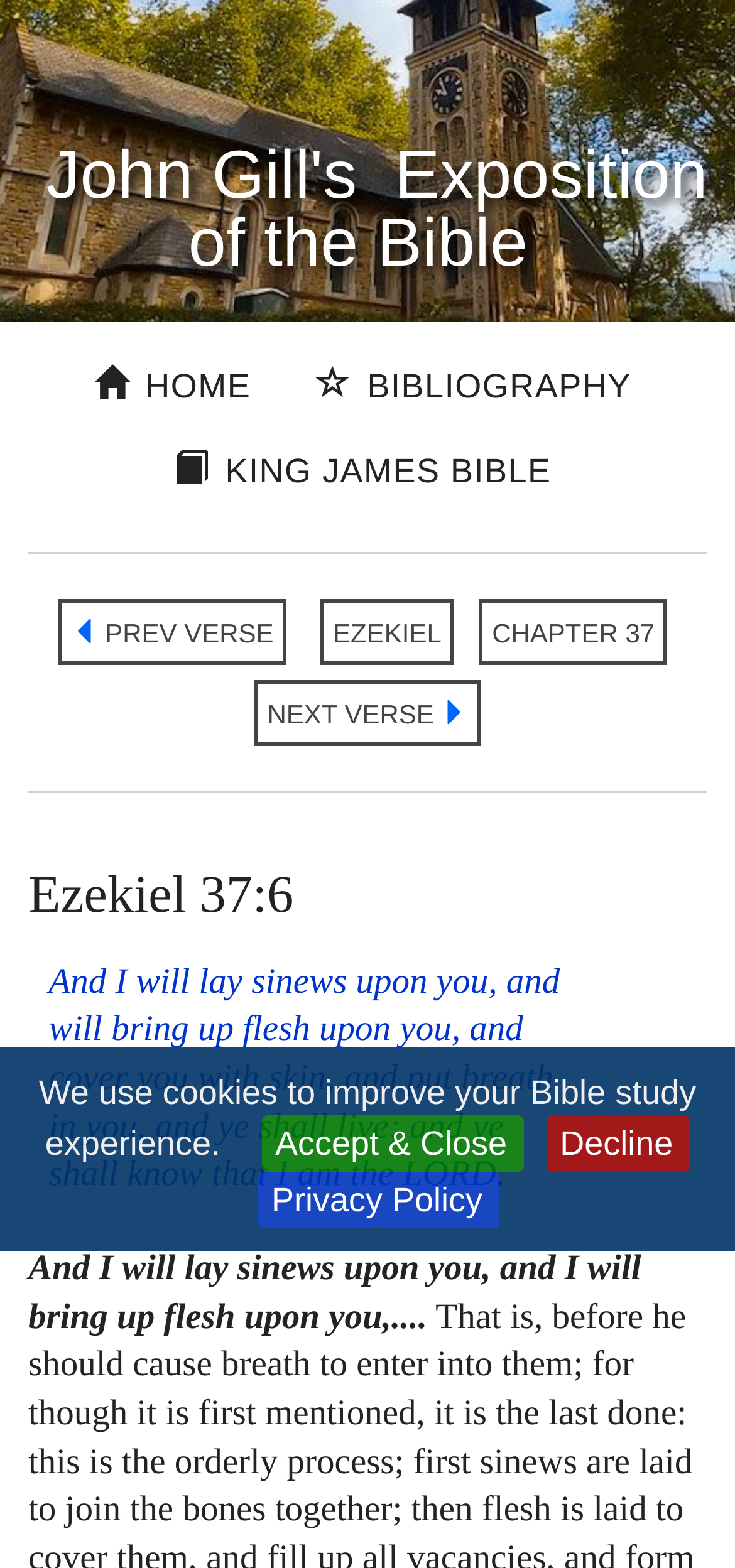Identify the bounding box coordinates of the HTML element based on this description: "Privacy Policy".

[0.351, 0.747, 0.68, 0.783]